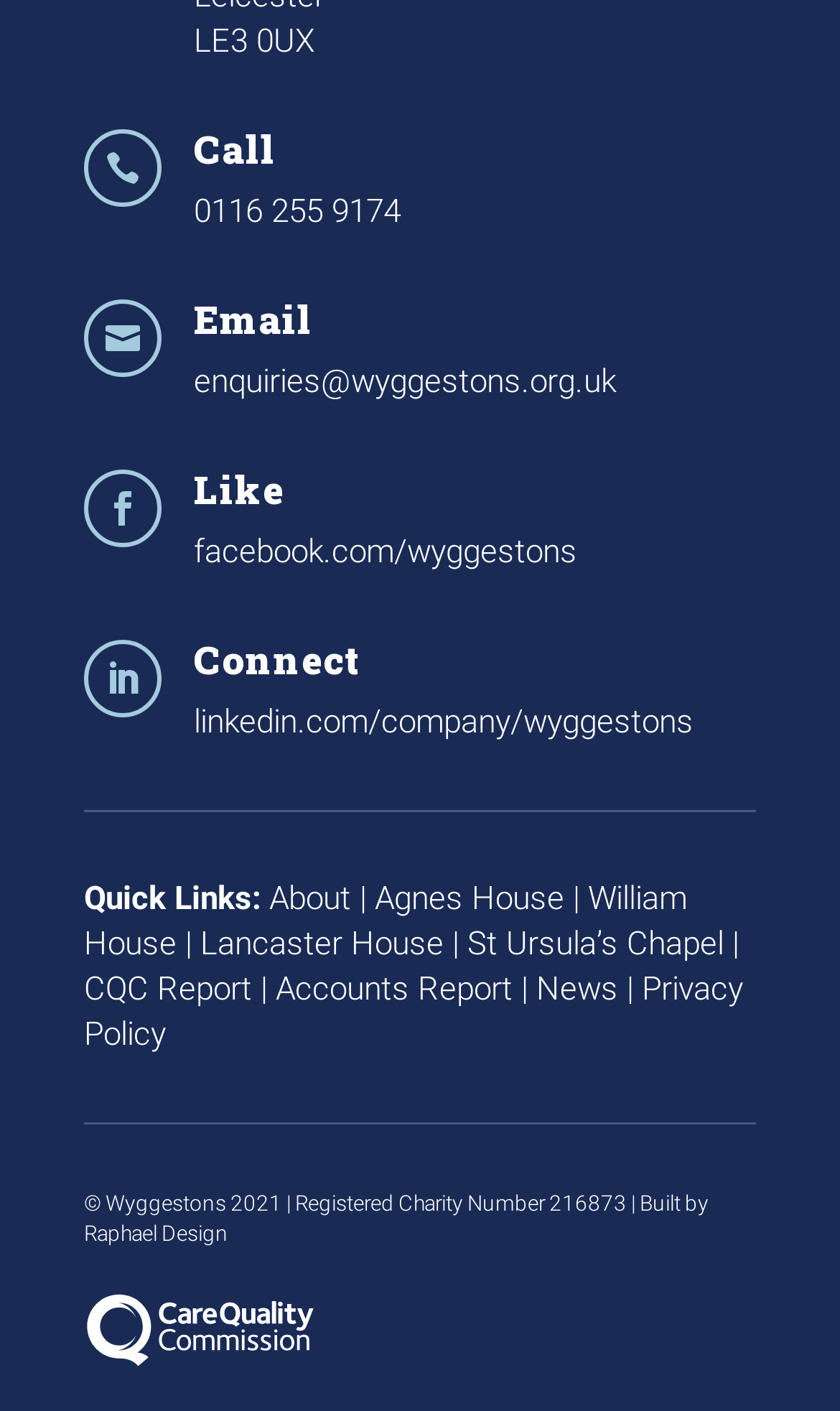Given the description About, predict the bounding box coordinates of the UI element. Ensure the coordinates are in the format (top-left x, top-left y, bottom-right x, bottom-right y) and all values are between 0 and 1.

[0.321, 0.623, 0.418, 0.65]